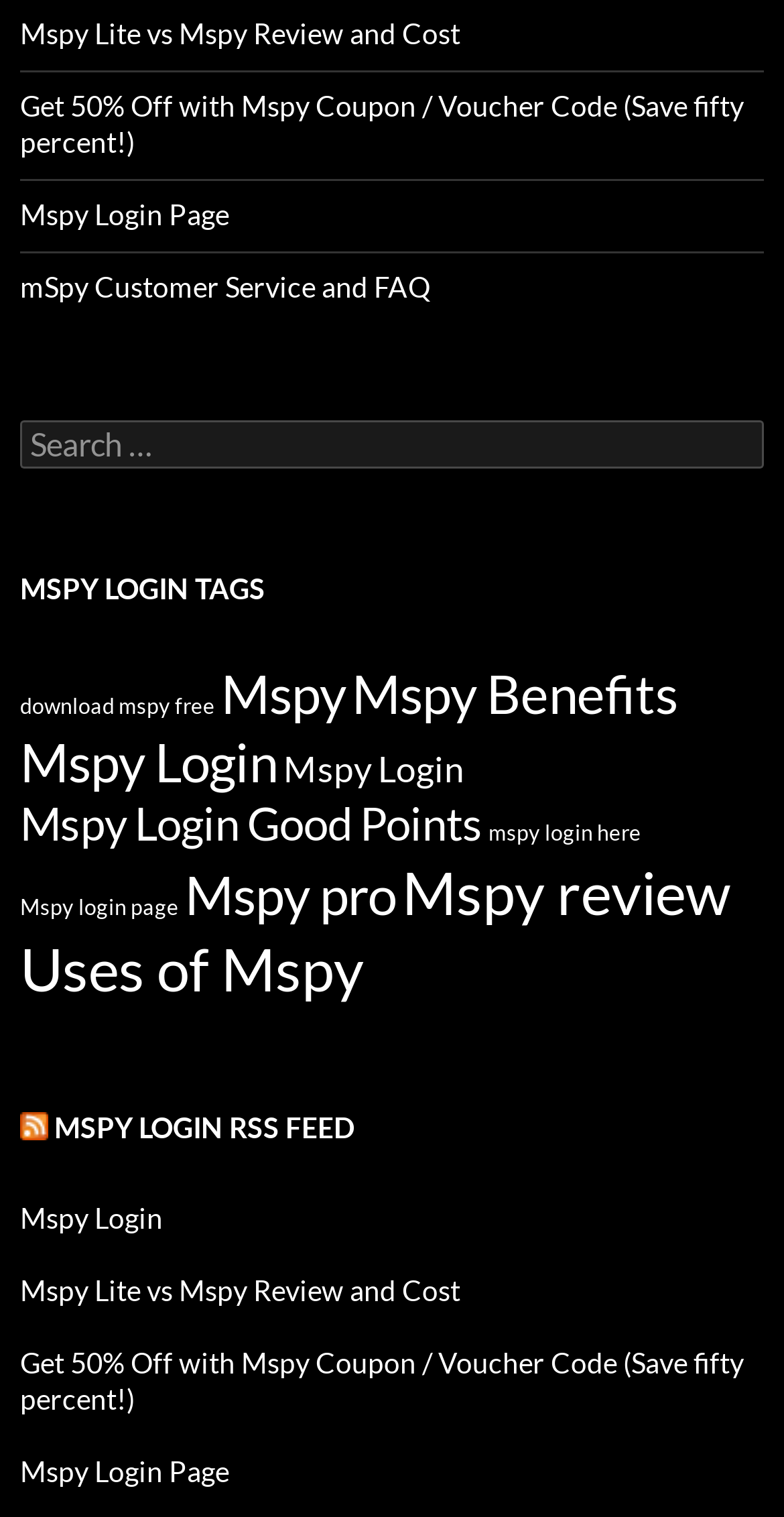Highlight the bounding box coordinates of the region I should click on to meet the following instruction: "Read Mspy Lite vs Mspy Review and Cost".

[0.026, 0.011, 0.587, 0.033]